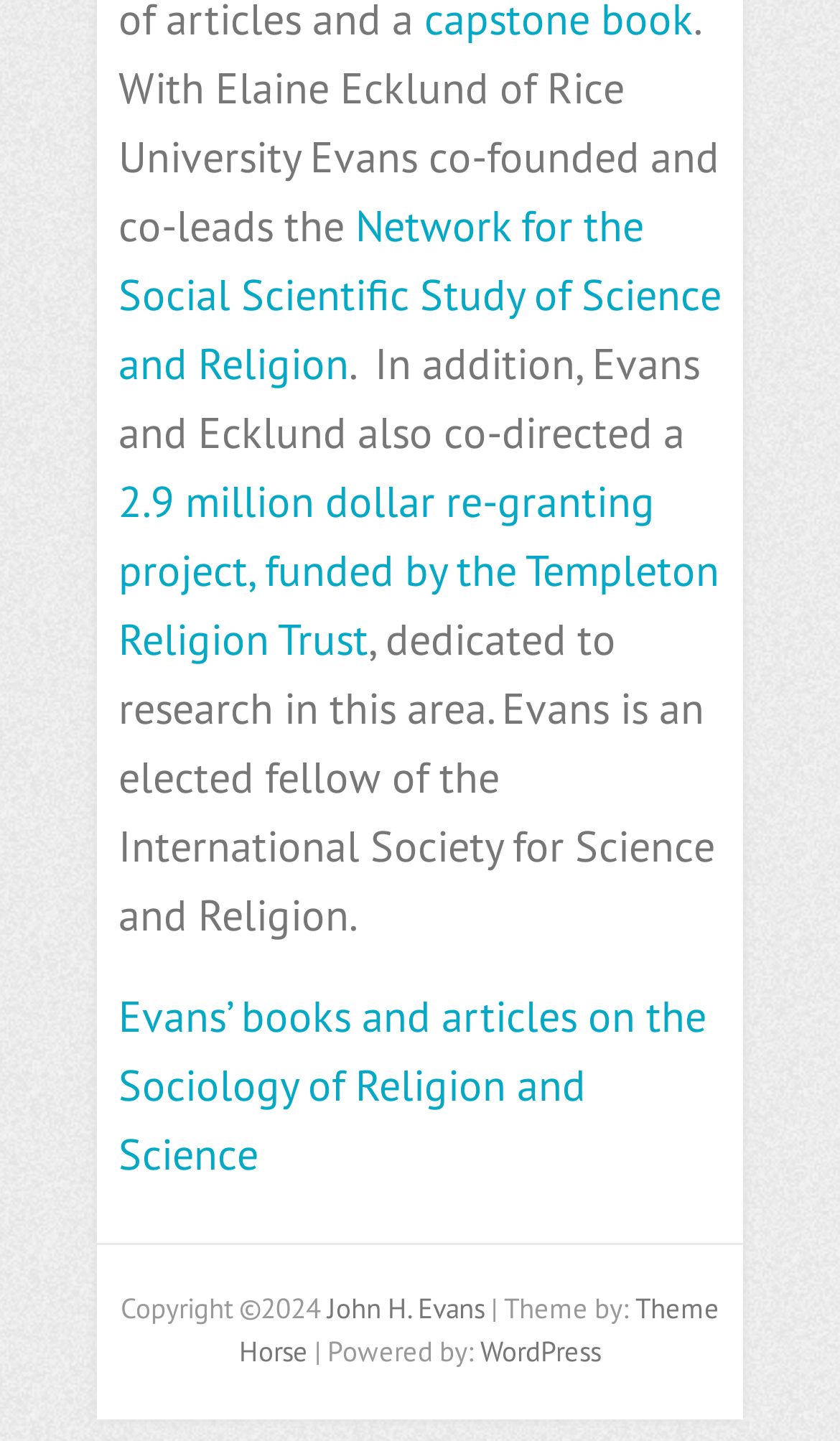Based on the image, please respond to the question with as much detail as possible:
What is the copyright year?

I found the answer by looking at the StaticText element with the text 'Copyright ©2024' which is located at the bottom of the webpage, in the footer section, indicating that the copyright year is 2024.